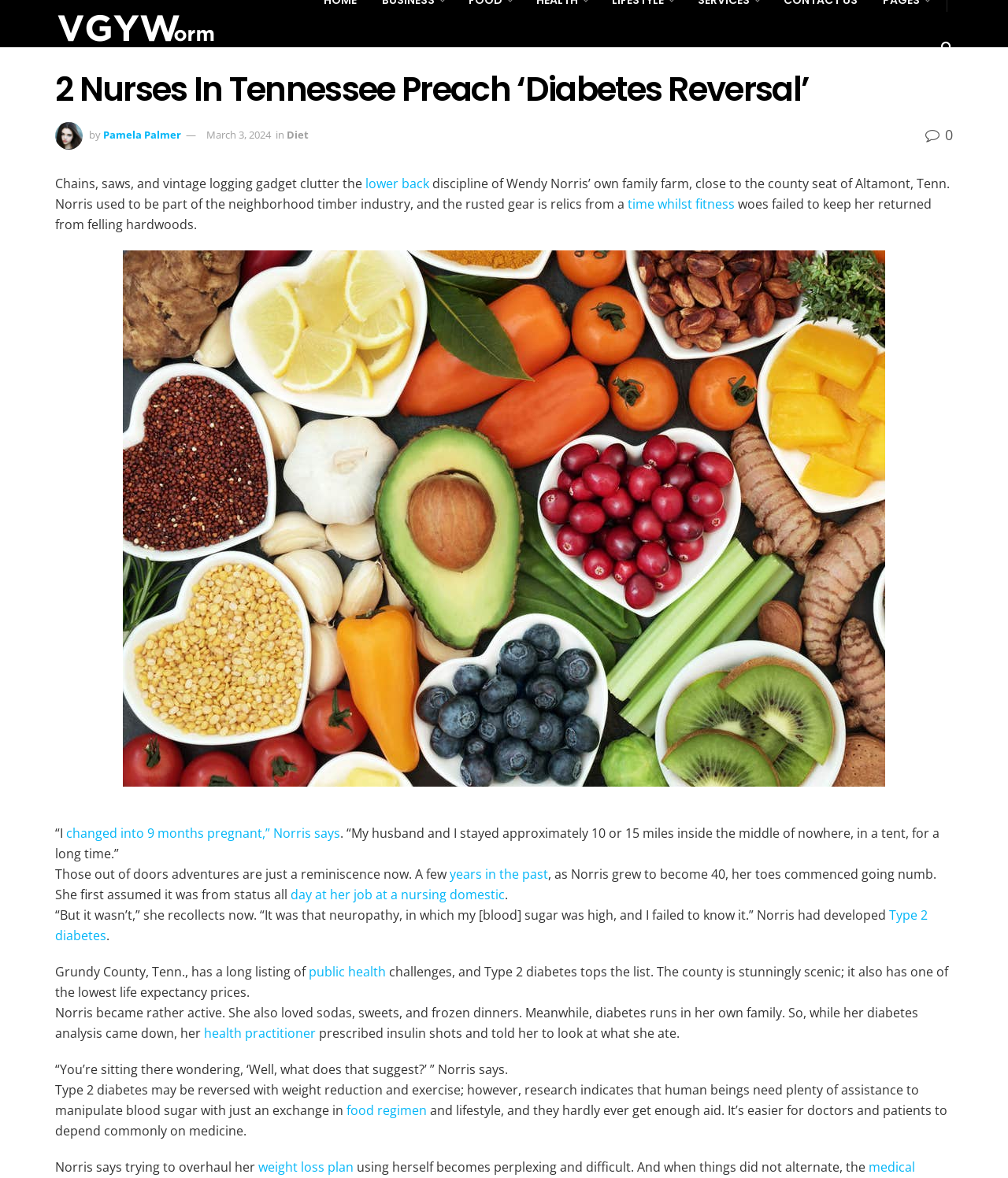What is the name of the county where Wendy Norris lives?
Look at the image and answer the question using a single word or phrase.

Grundy County